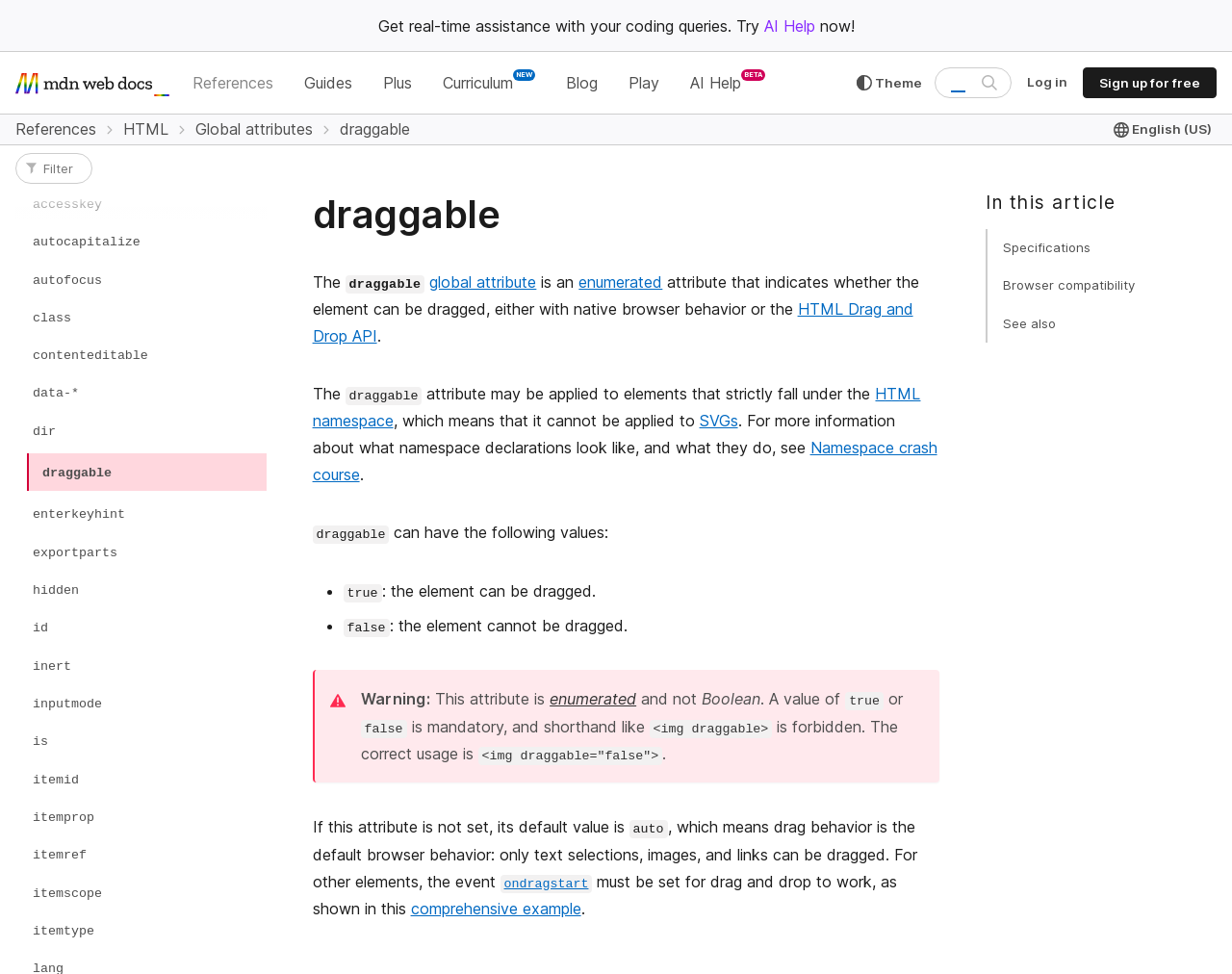Locate the bounding box coordinates of the clickable region necessary to complete the following instruction: "Filter sidebar". Provide the coordinates in the format of four float numbers between 0 and 1, i.e., [left, top, right, bottom].

[0.012, 0.157, 0.075, 0.189]